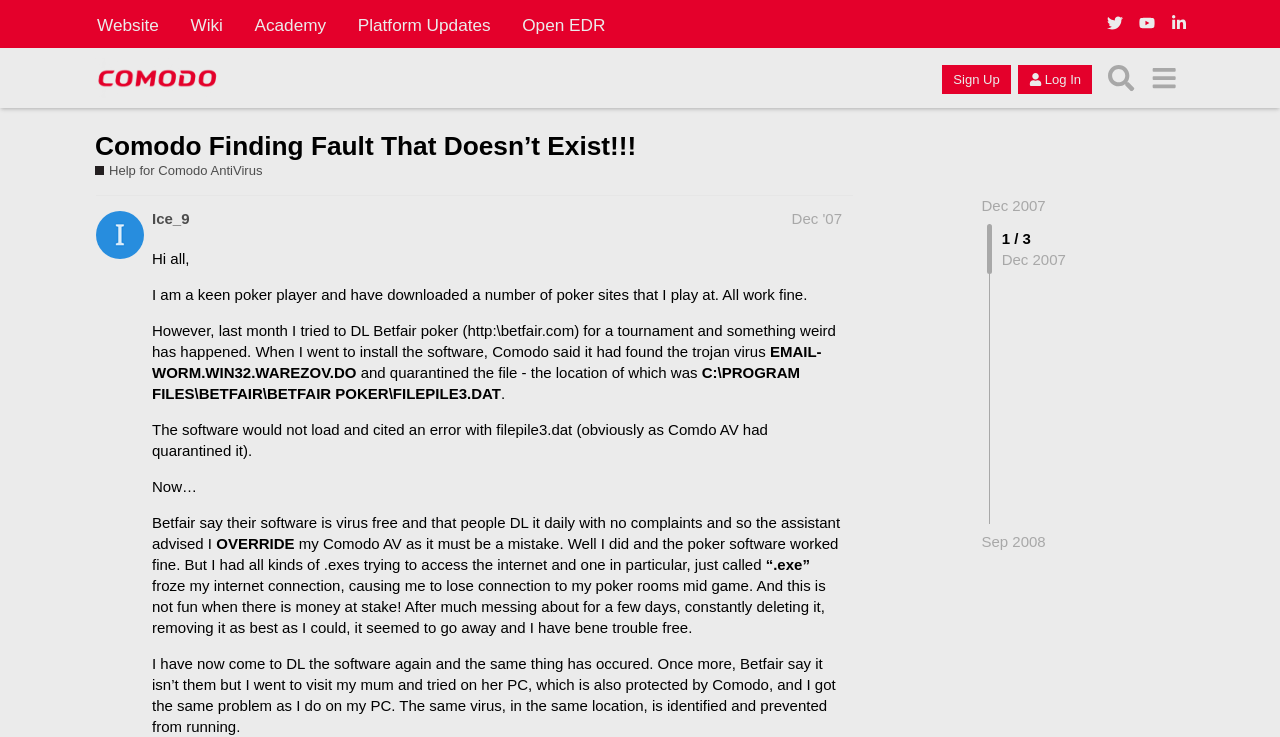What is the topic of the discussion?
Please answer using one word or phrase, based on the screenshot.

Comodo AntiVirus issue